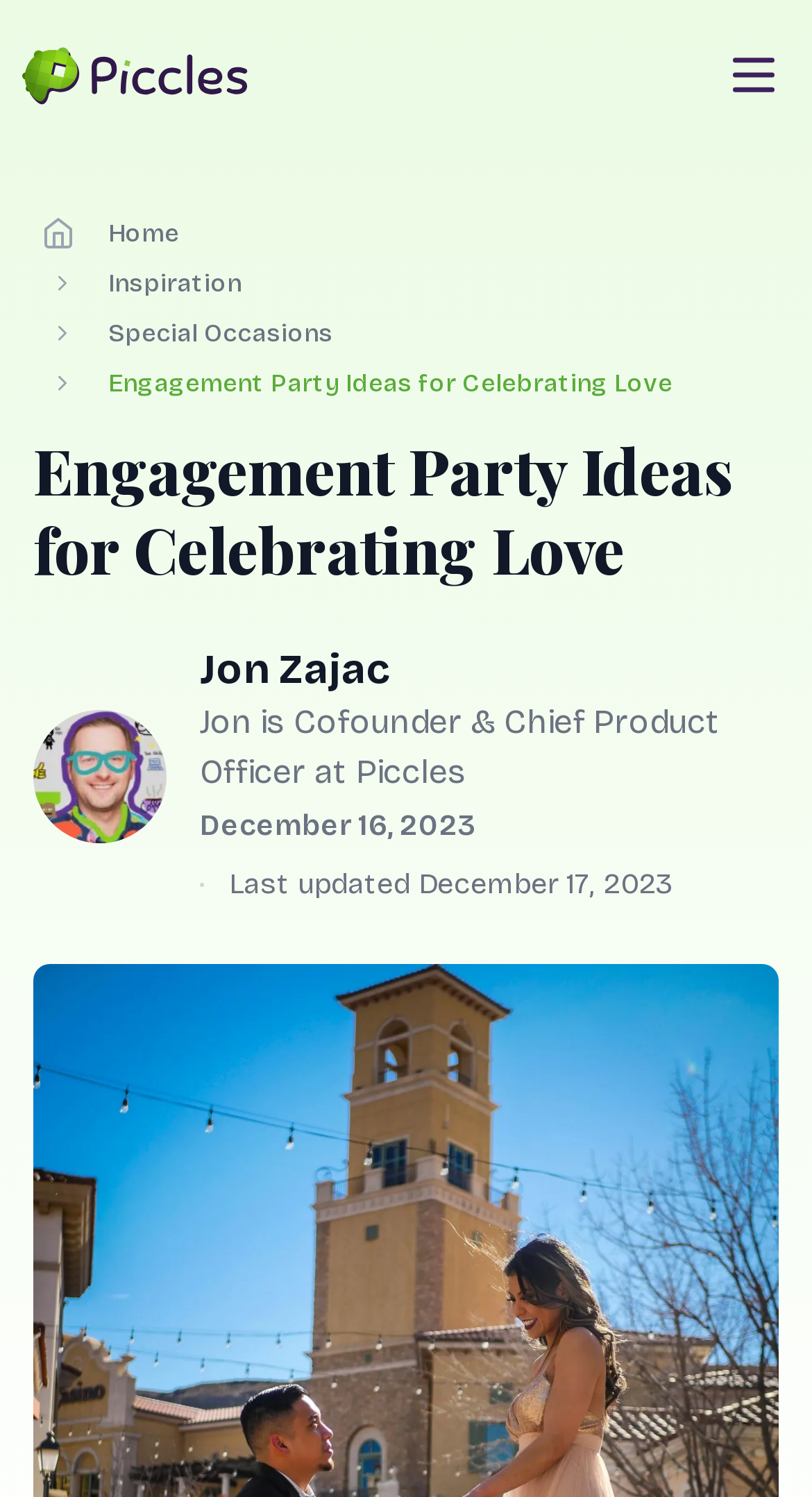How many links are in the breadcrumb navigation?
Please describe in detail the information shown in the image to answer the question.

I counted the links in the breadcrumb navigation section, which are 'Home', 'Inspiration', 'Special Occasions', and 'Engagement Party Ideas for Celebrating Love'.